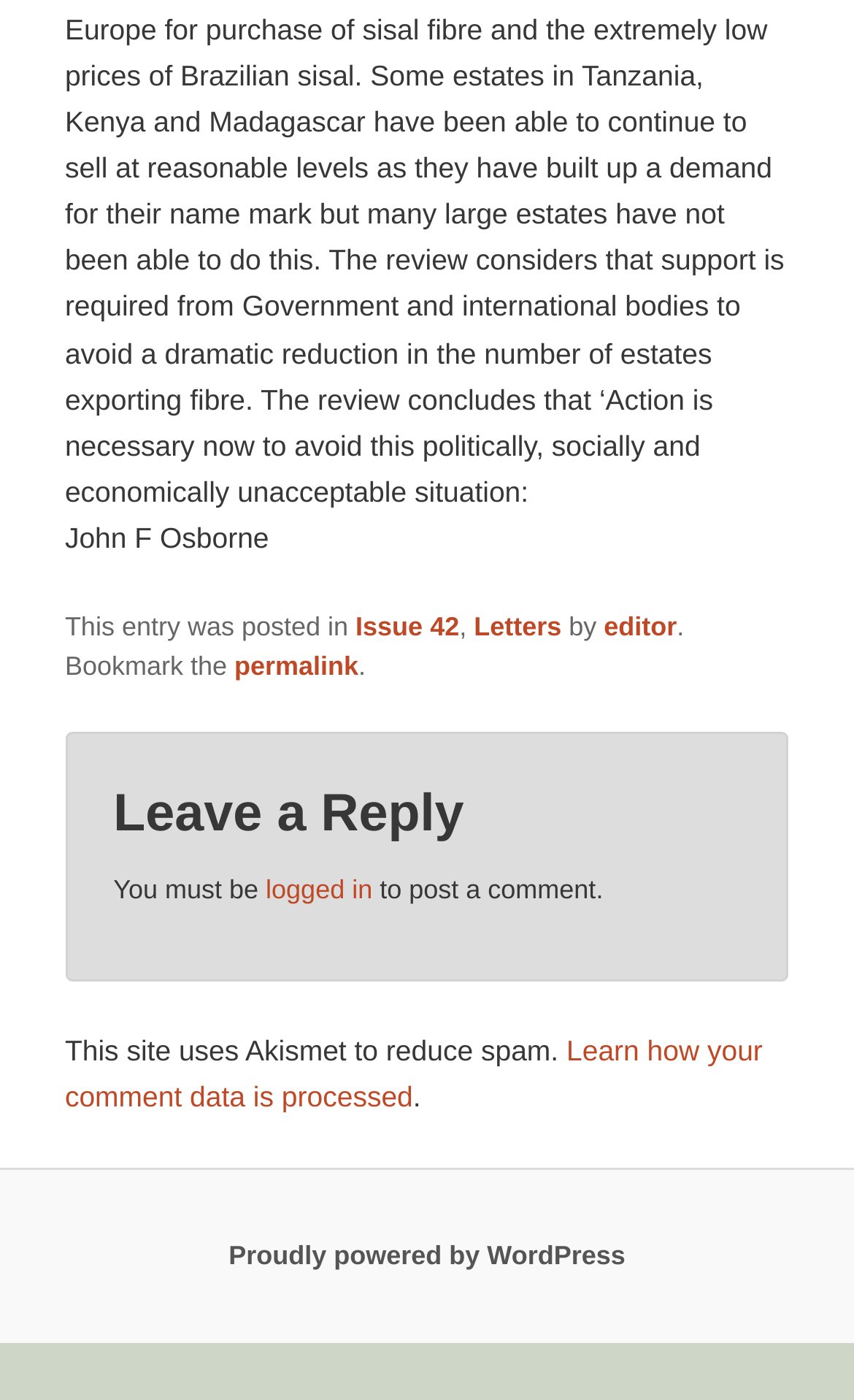Using the information in the image, give a detailed answer to the following question: What is the name of the author?

The name of the author can be found at the top of the webpage, where it says 'John F Osborne' in a static text element.